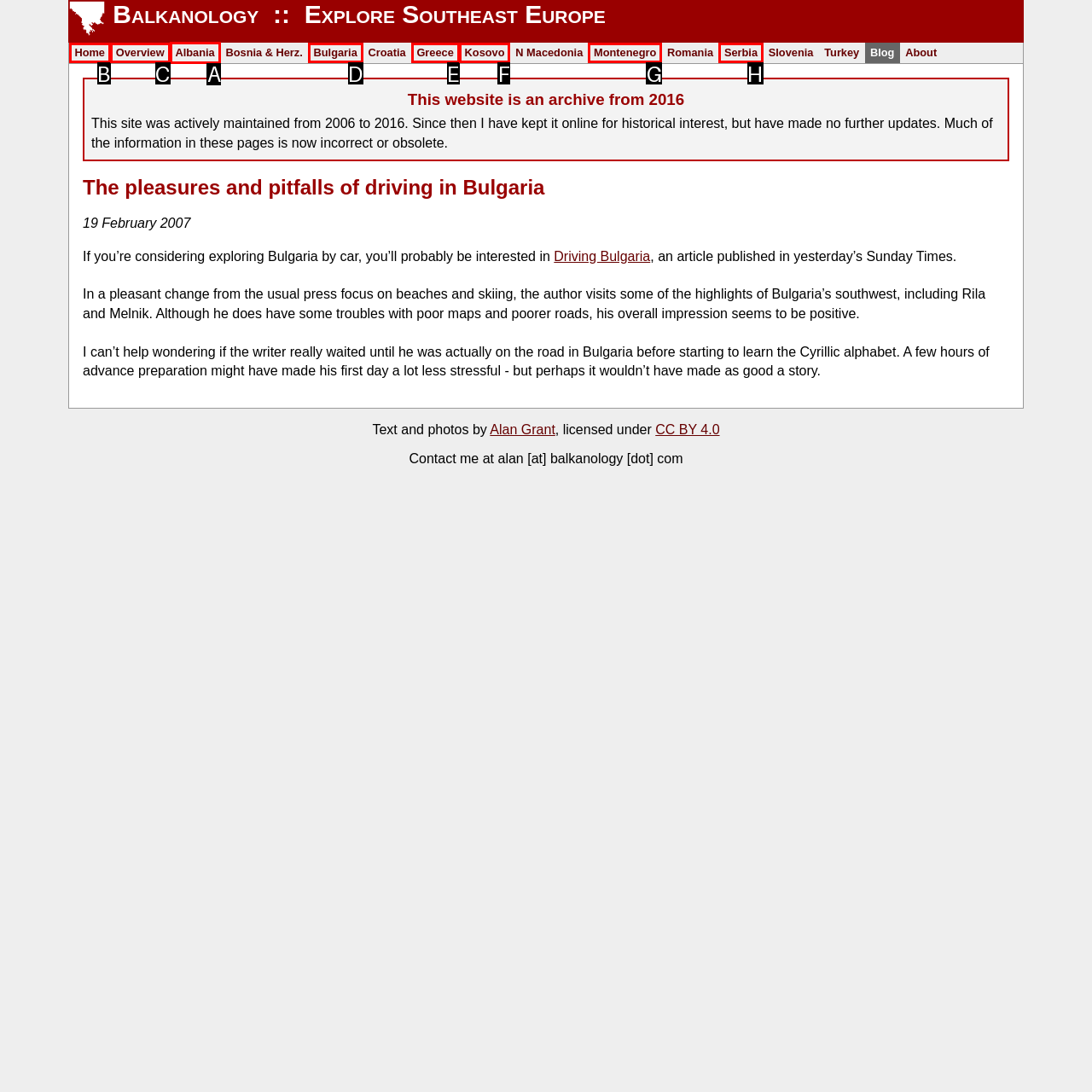Point out the letter of the HTML element you should click on to execute the task: Learn more about Albania
Reply with the letter from the given options.

A